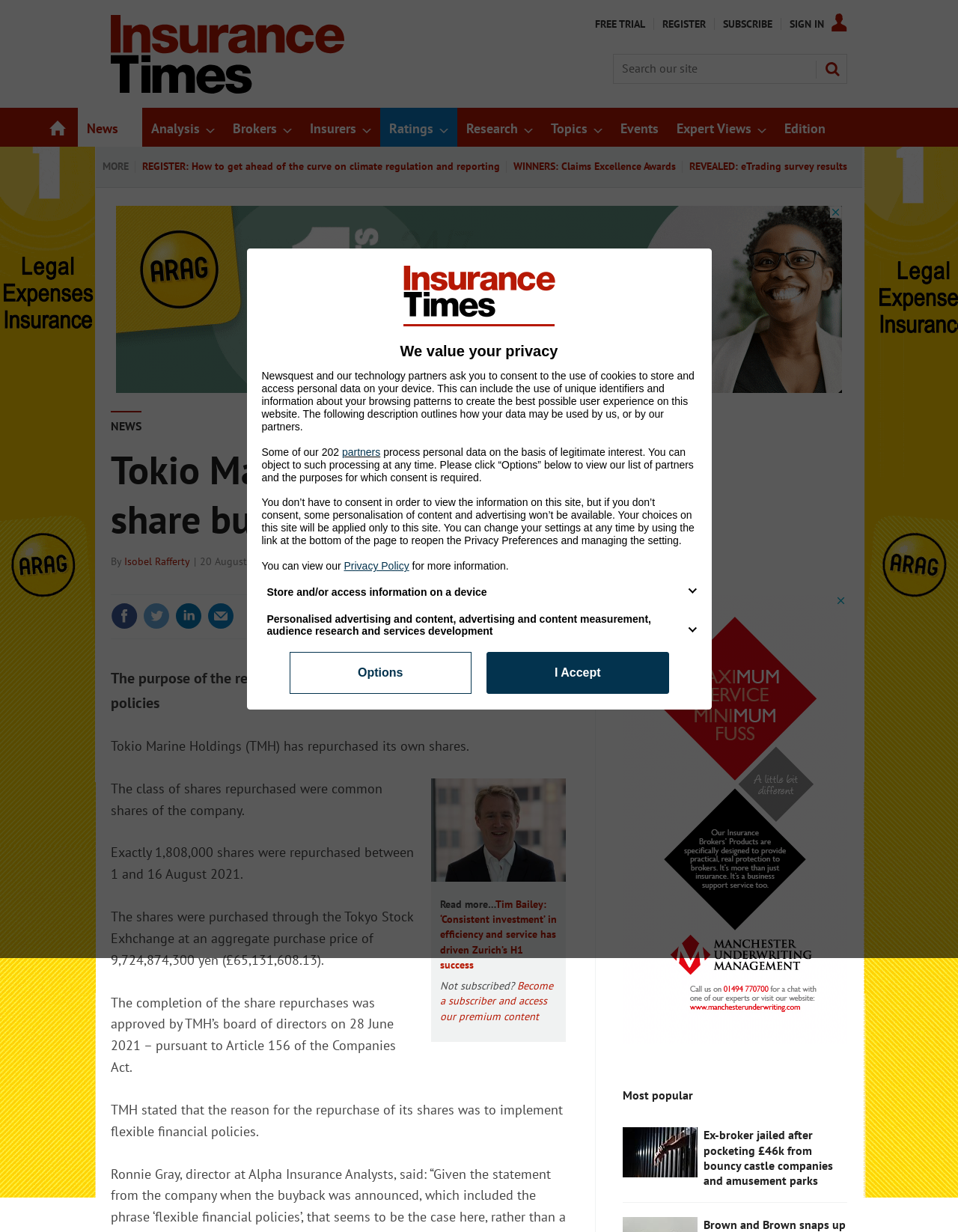Please determine the bounding box coordinates for the UI element described here. Use the format (top-left x, top-left y, bottom-right x, bottom-right y) with values bounded between 0 and 1: title="Share this on Linked in"

[0.183, 0.489, 0.211, 0.511]